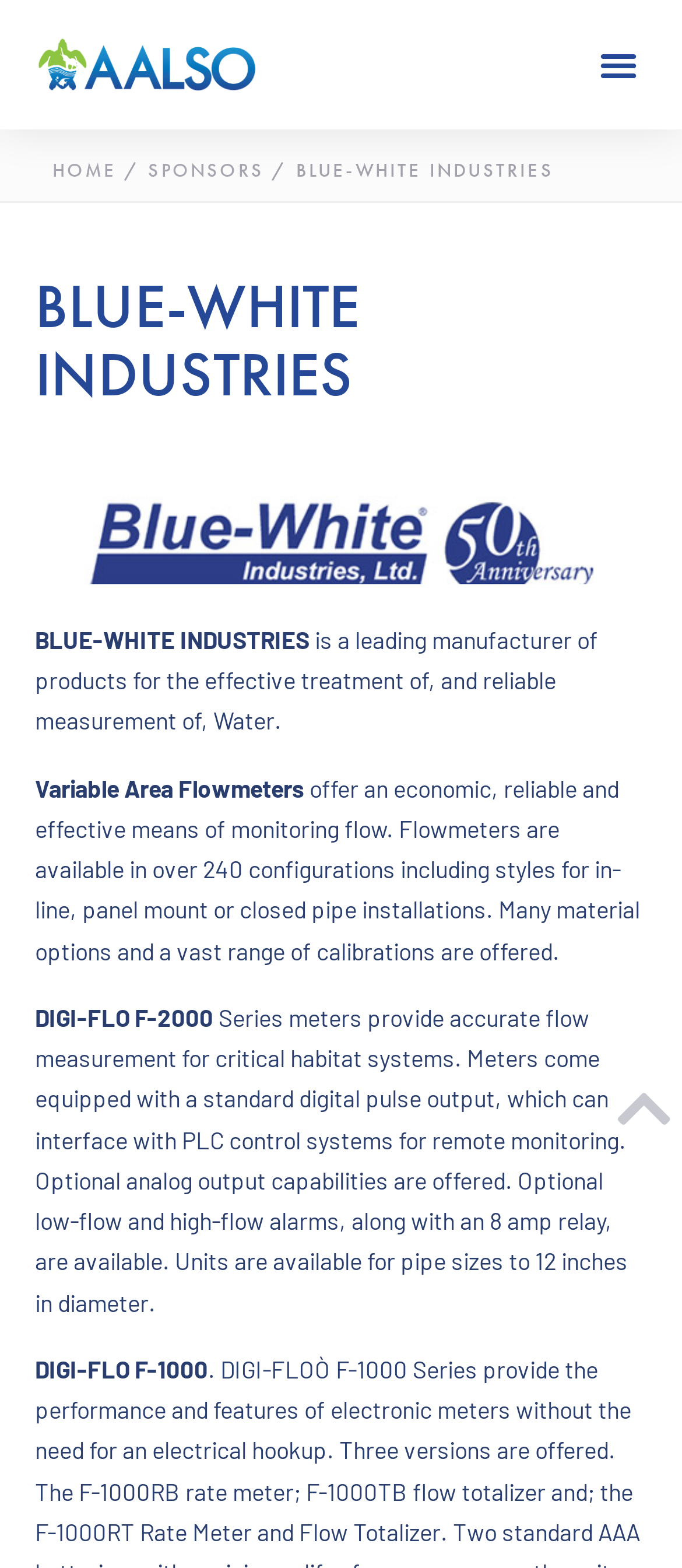Based on the provided description, "Sponsors", find the bounding box of the corresponding UI element in the screenshot.

[0.217, 0.1, 0.387, 0.116]